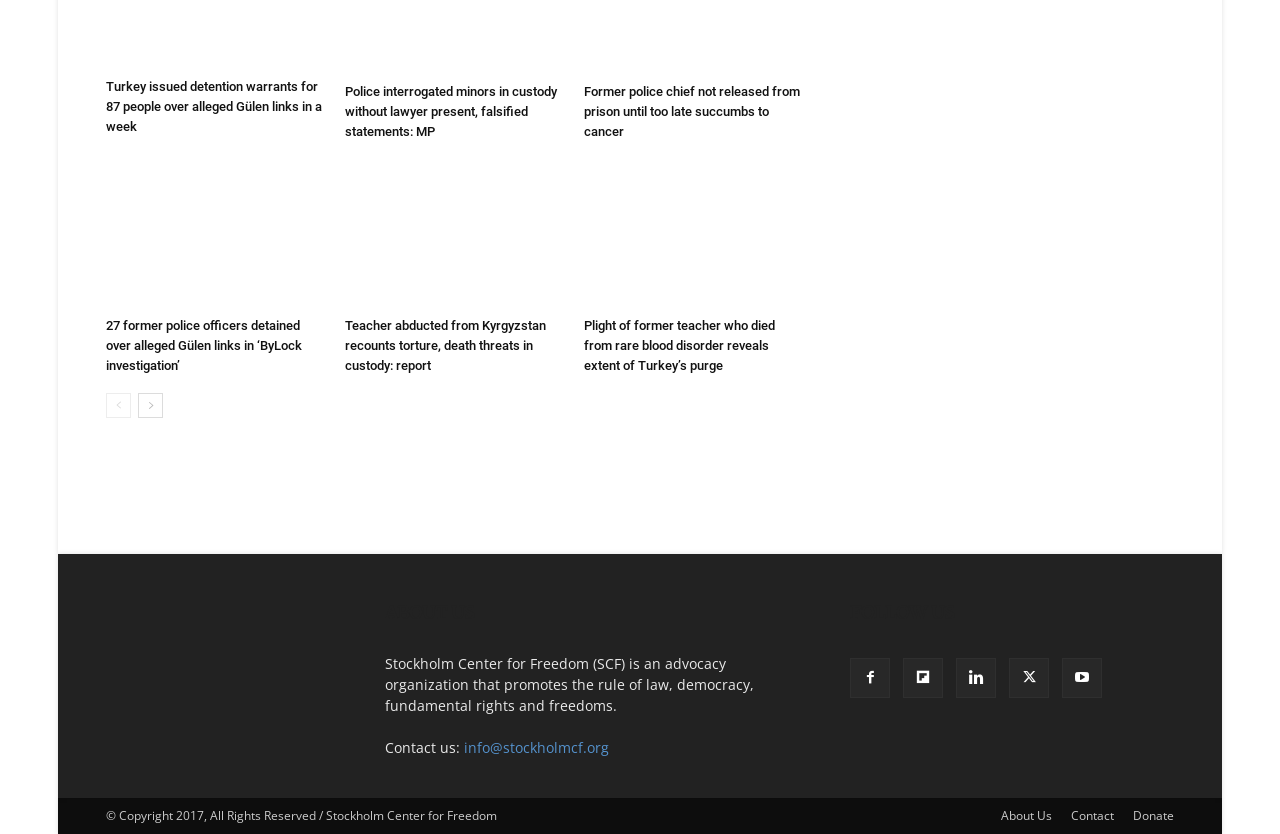Based on the element description "Berkeley Heights Real Estate", predict the bounding box coordinates of the UI element.

None